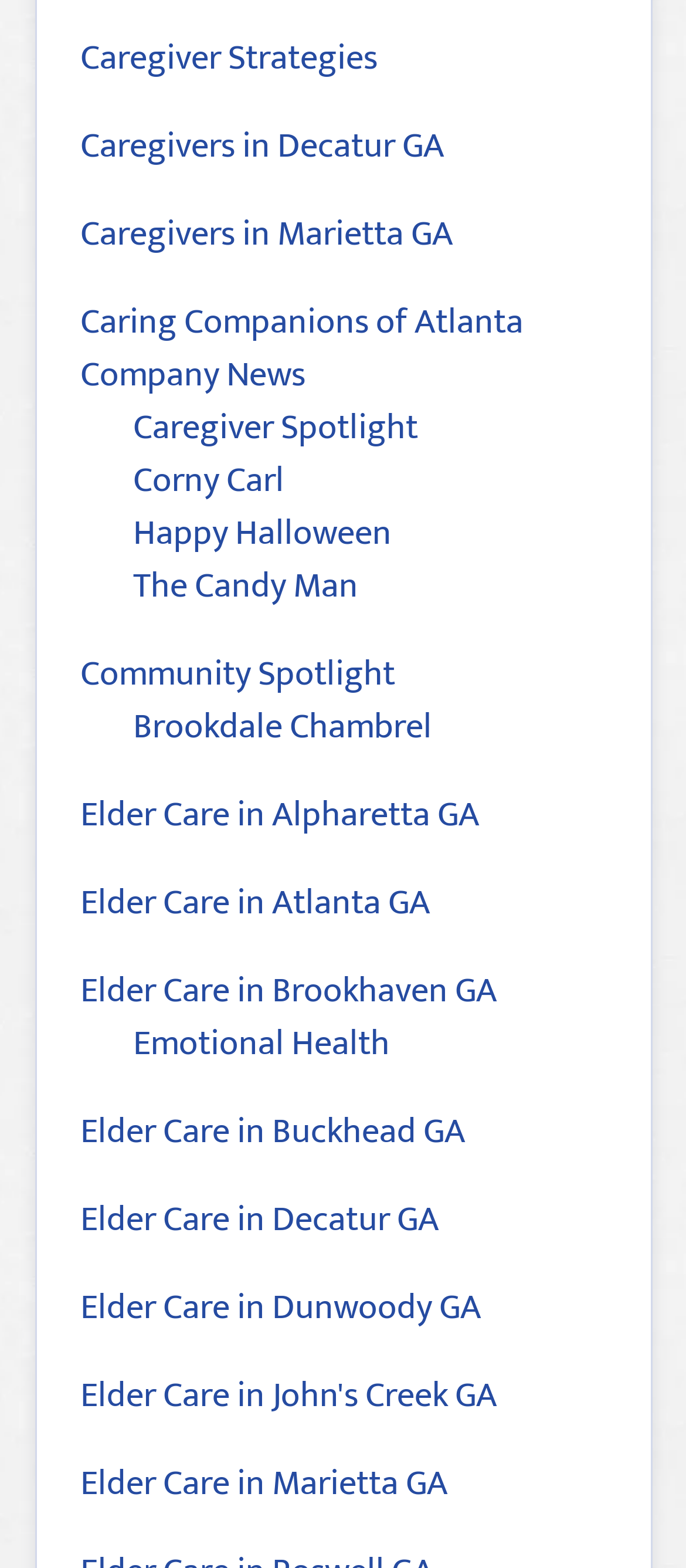Identify the bounding box coordinates for the element that needs to be clicked to fulfill this instruction: "Explore community spotlight". Provide the coordinates in the format of four float numbers between 0 and 1: [left, top, right, bottom].

[0.117, 0.411, 0.576, 0.449]